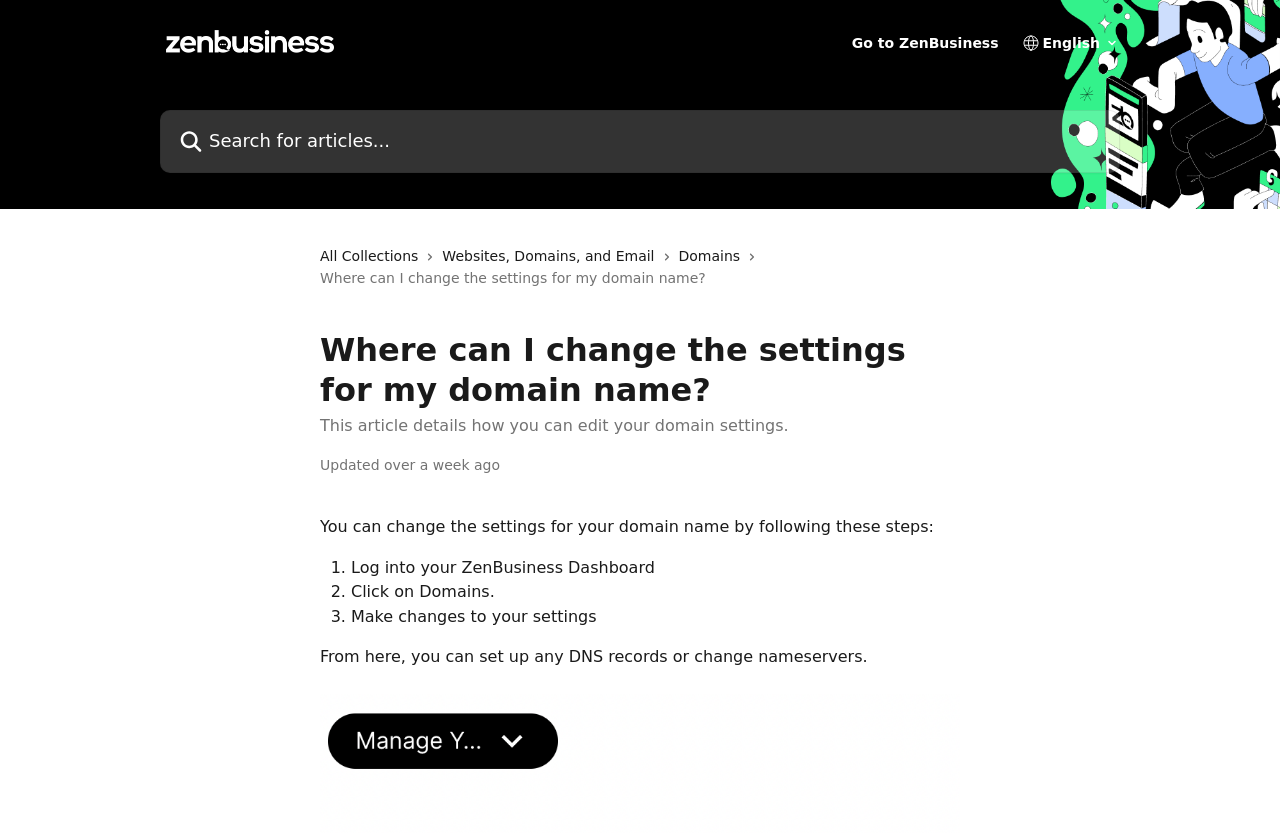Summarize the webpage comprehensively, mentioning all visible components.

The webpage is a help center article from ZenBusiness, focused on editing domain settings. At the top, there is a header section with a logo image and a link to the ZenBusiness Help Center, as well as a search bar and a combobox. Below the header, there are three links: "All Collections", "Websites, Domains, and Email", and "Domains", each accompanied by a small image.

The main content of the article is divided into sections. The first section has a heading "Where can I change the settings for my domain name?" and a brief summary "This article details how you can edit your domain settings." Below this, there is a note indicating that the article was updated over a week ago.

The main instructions are presented in a step-by-step list, with each step numbered and accompanied by a brief description. The steps are: "Log into your ZenBusiness Dashboard", "Click on Domains", and "Make changes to your settings". The final section of the article provides additional information, stating that from the domain settings, users can set up DNS records or change nameservers.